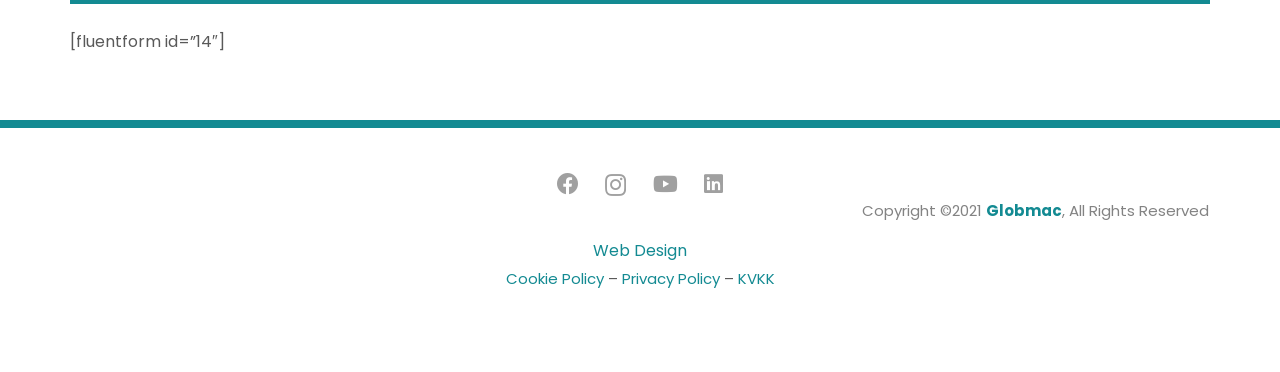Based on the element description "Privacy Policy", predict the bounding box coordinates of the UI element.

[0.486, 0.72, 0.562, 0.776]